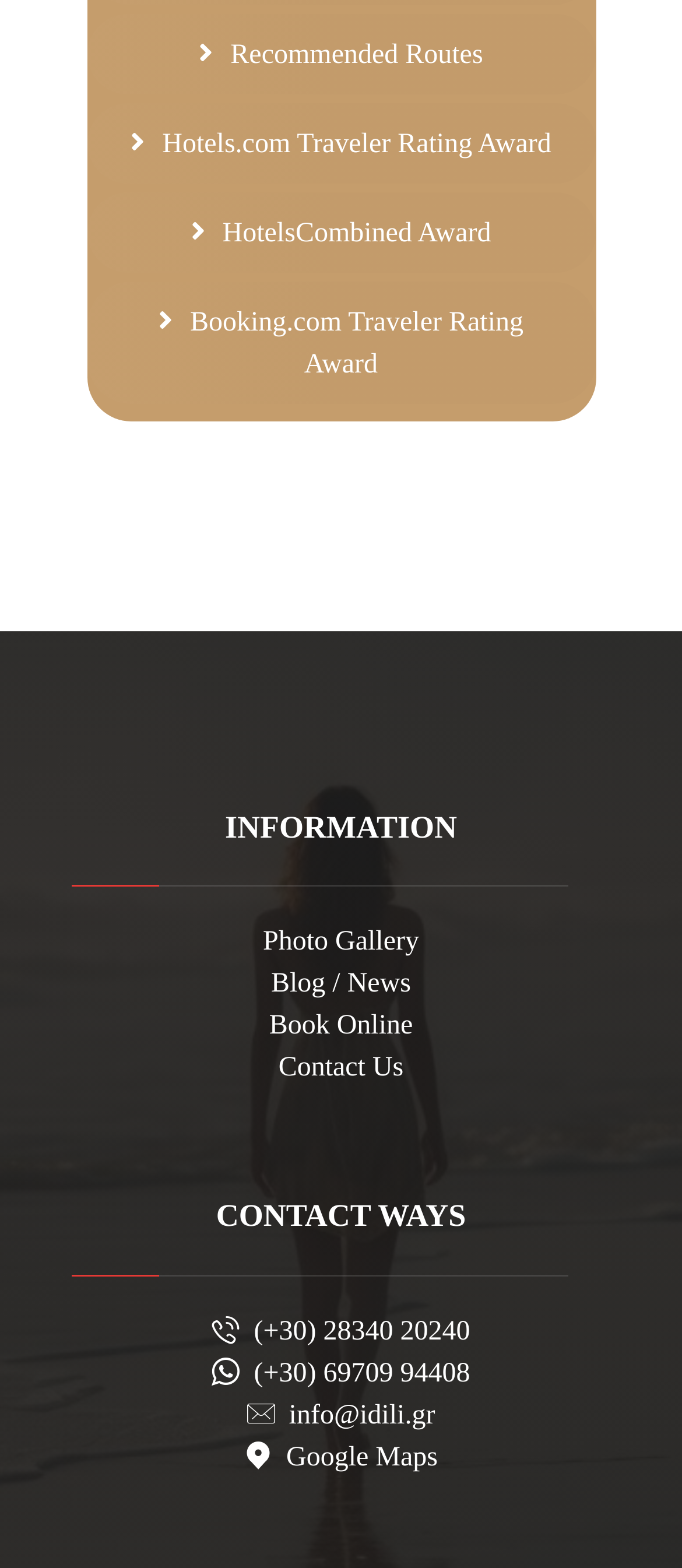Please indicate the bounding box coordinates of the element's region to be clicked to achieve the instruction: "Book online". Provide the coordinates as four float numbers between 0 and 1, i.e., [left, top, right, bottom].

[0.395, 0.645, 0.605, 0.664]